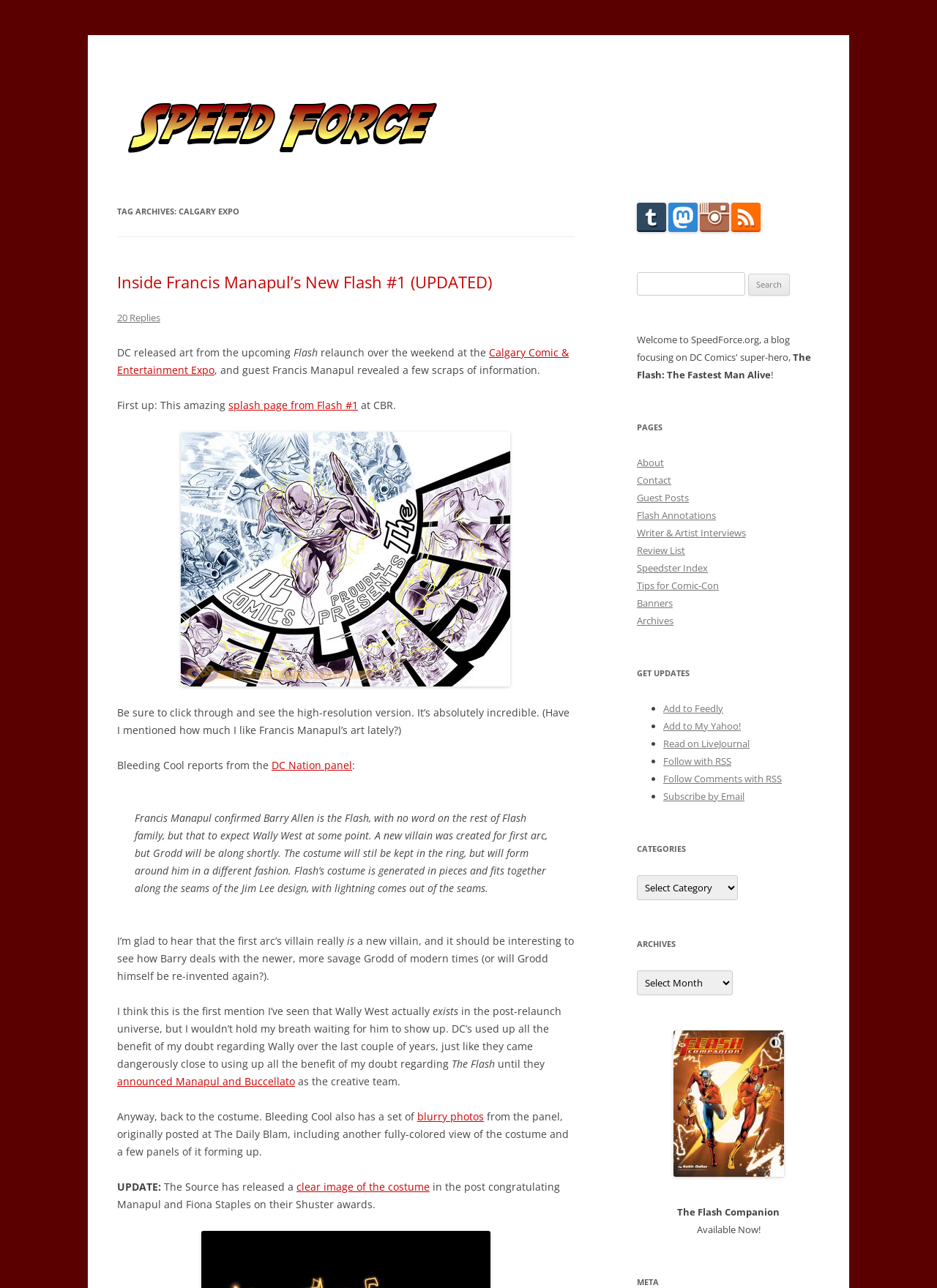Please give a succinct answer to the question in one word or phrase:
What is the name of the award that Francis Manapul and Fiona Staples won?

Shuster awards